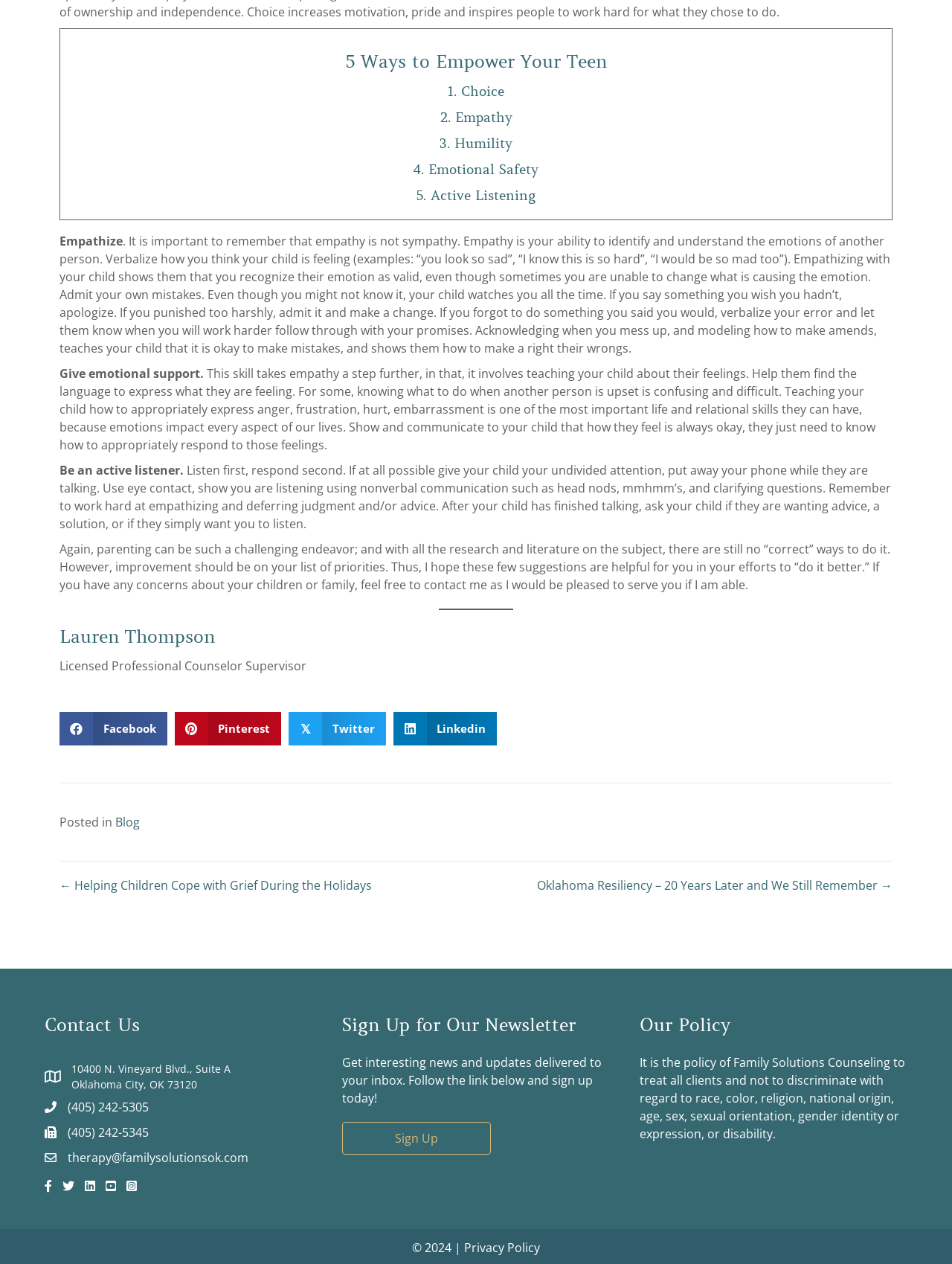Pinpoint the bounding box coordinates of the area that must be clicked to complete this instruction: "Click the link '169'".

None